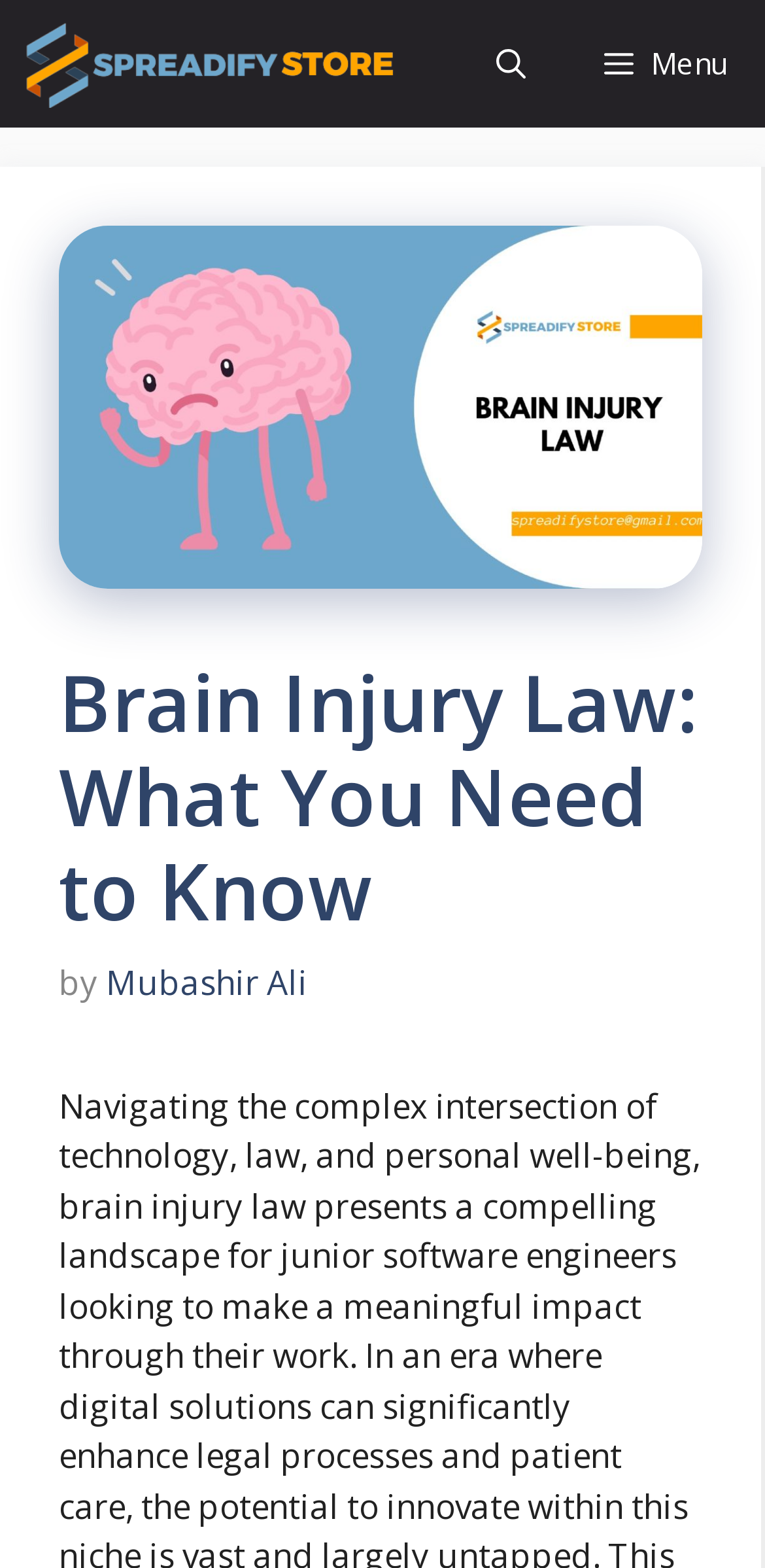Extract the bounding box coordinates for the HTML element that matches this description: "Mubashir Ali". The coordinates should be four float numbers between 0 and 1, i.e., [left, top, right, bottom].

[0.138, 0.612, 0.403, 0.641]